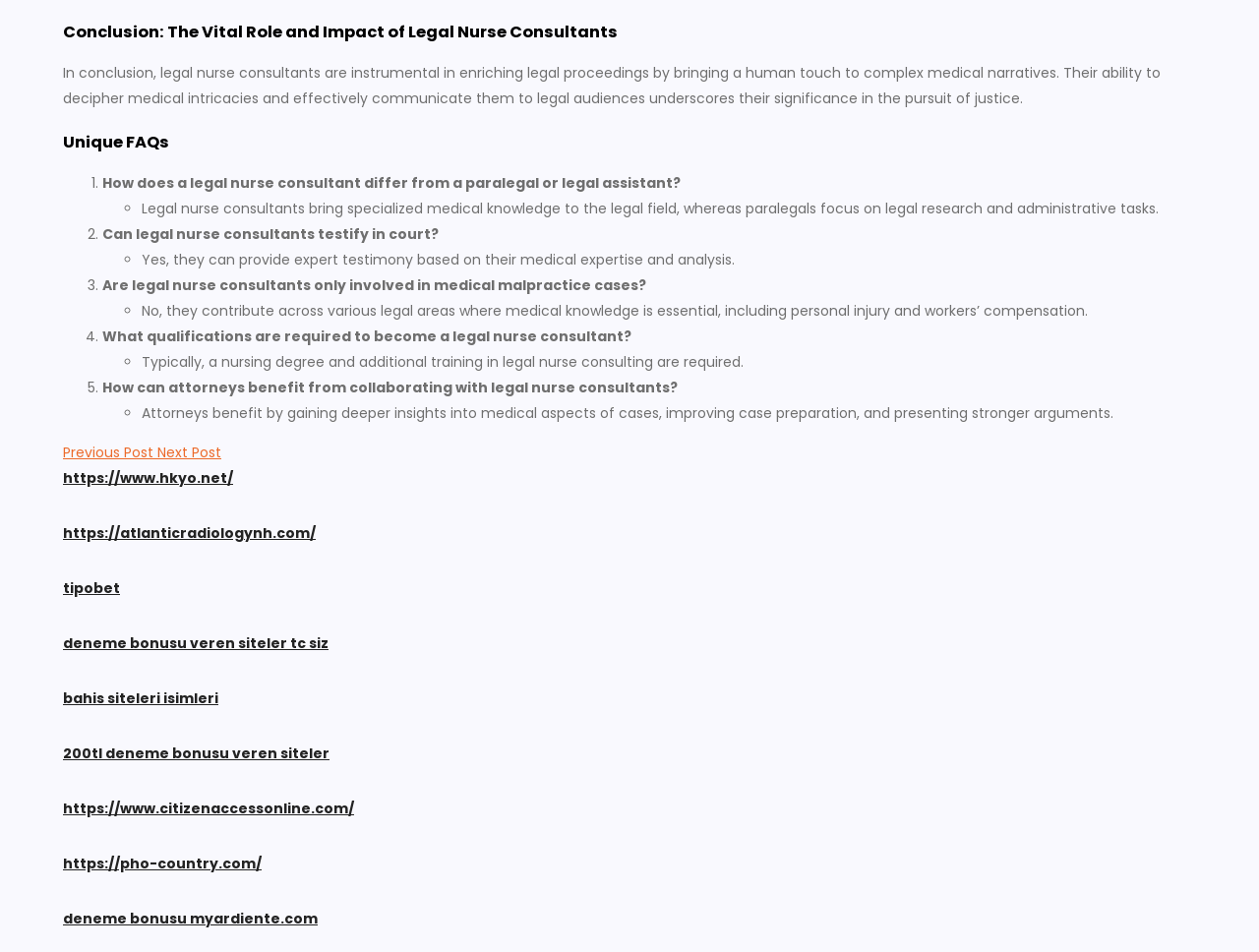Determine the bounding box for the HTML element described here: "bahis siteleri isimleri". The coordinates should be given as [left, top, right, bottom] with each number being a float between 0 and 1.

[0.05, 0.723, 0.173, 0.744]